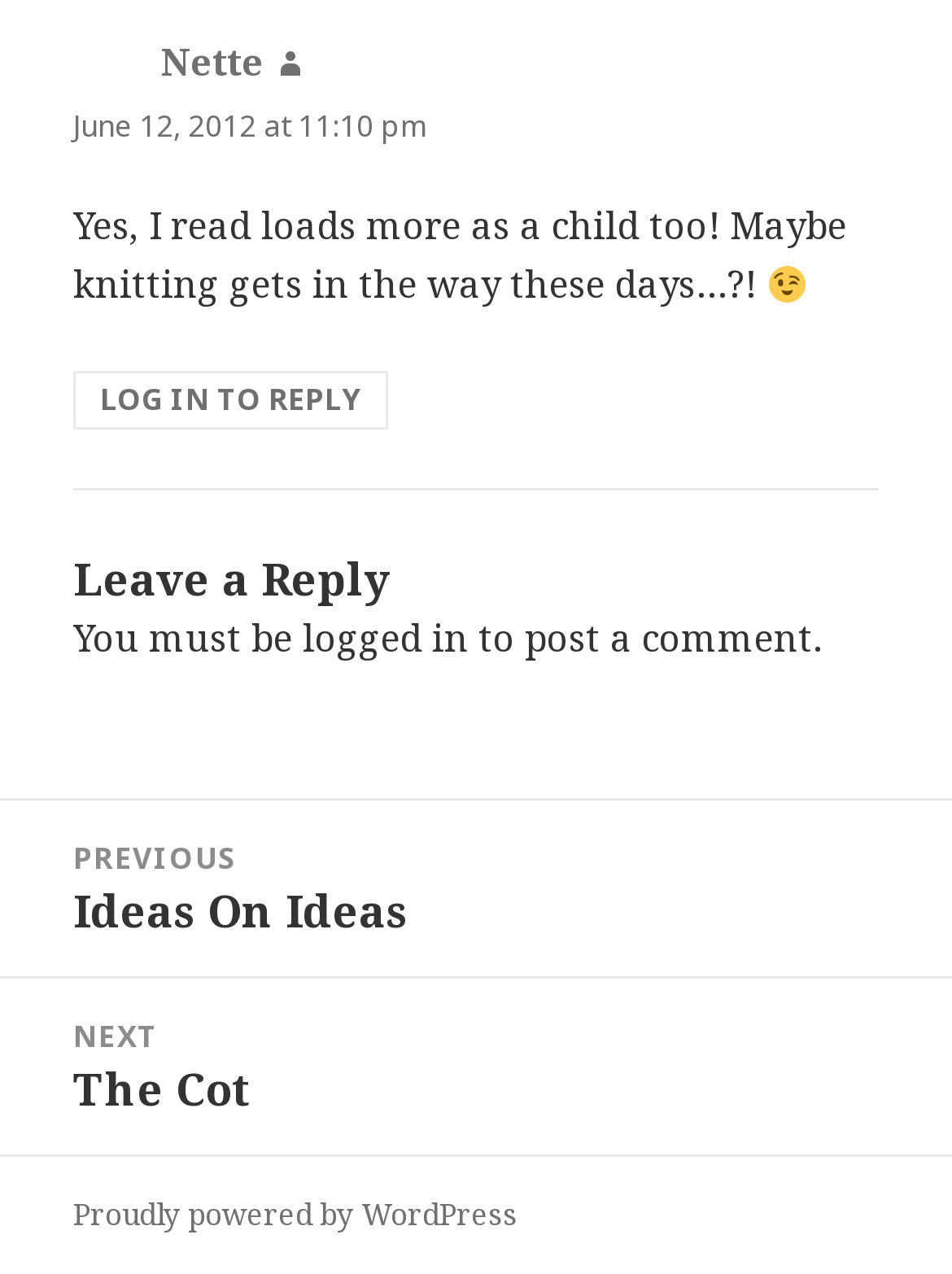What is the name of the blogging platform?
Answer the question based on the image using a single word or a brief phrase.

WordPress